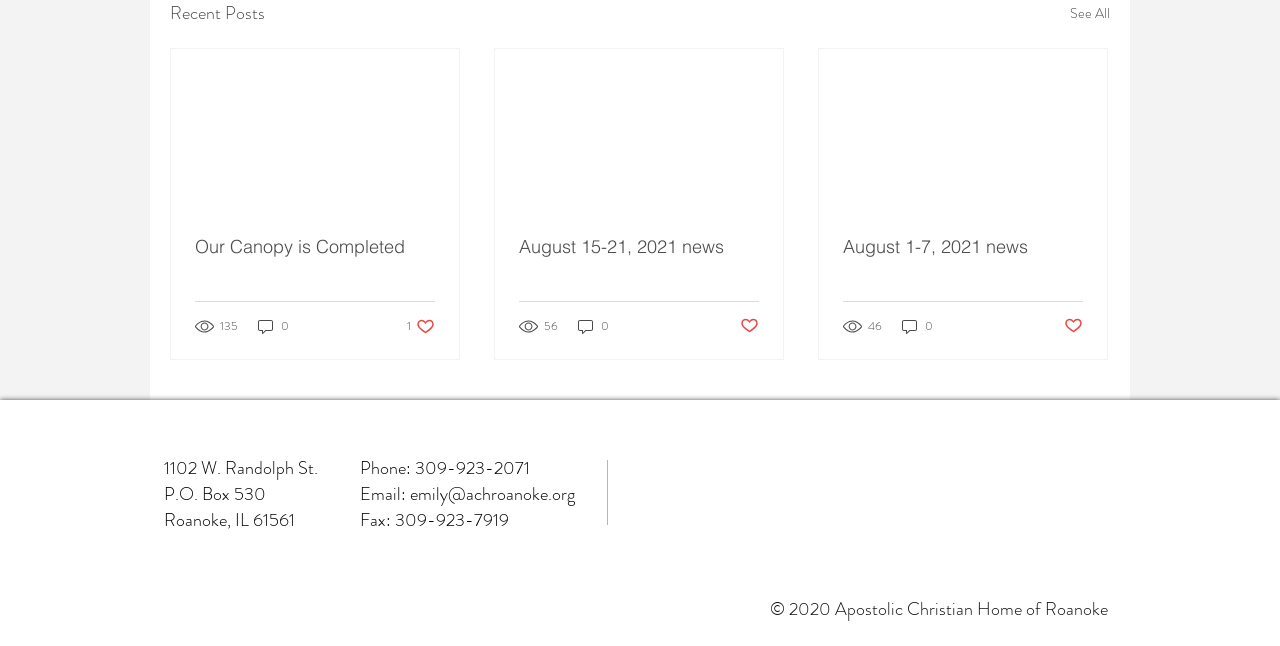Identify the bounding box for the UI element described as: "56". The coordinates should be four float numbers between 0 and 1, i.e., [left, top, right, bottom].

[0.405, 0.49, 0.438, 0.519]